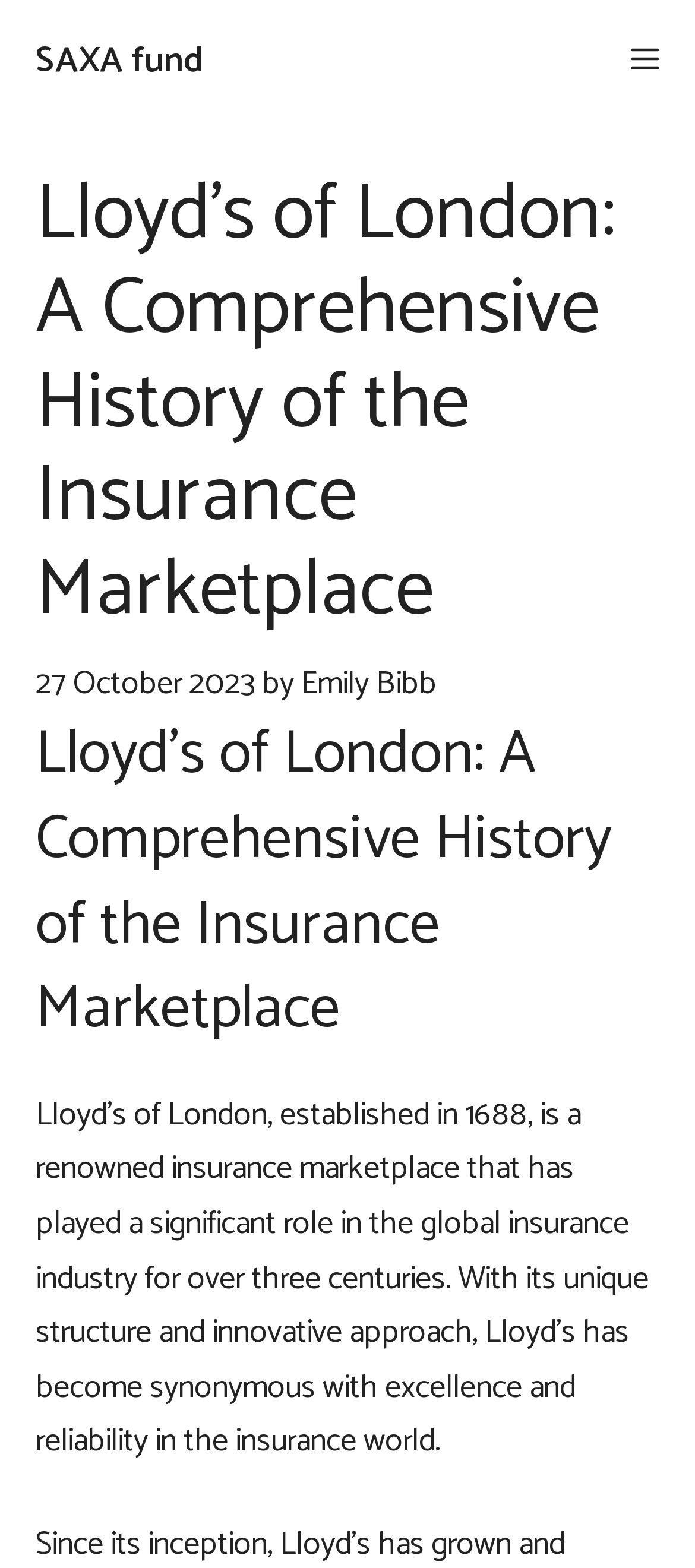What is the name of the insurance marketplace?
Look at the image and provide a detailed response to the question.

I determined the answer by looking at the heading 'Lloyd’s of London: A Comprehensive History of the Insurance Marketplace' which suggests that Lloyd's of London is the main topic of the webpage, and it is described as a renowned insurance marketplace.